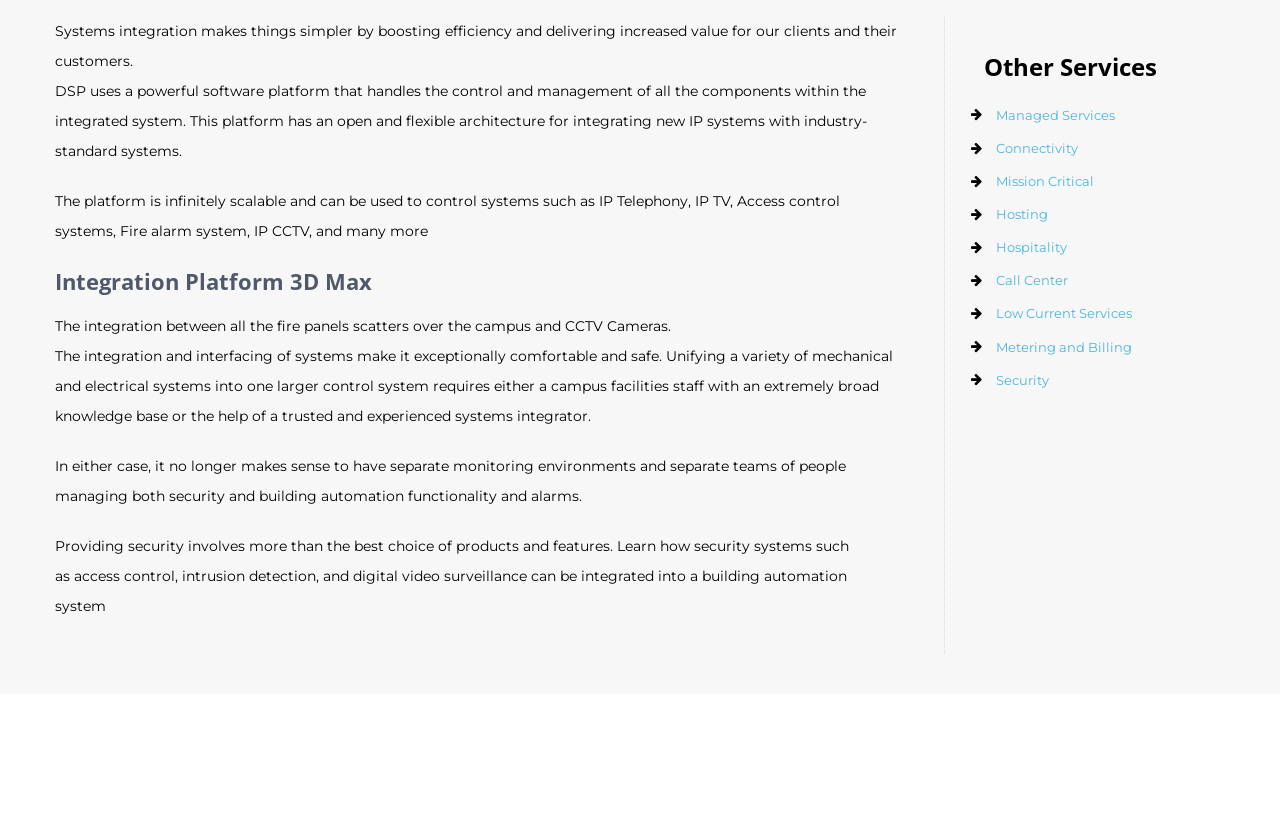Using the given description, provide the bounding box coordinates formatted as (top-left x, top-left y, bottom-right x, bottom-right y), with all values being floating point numbers between 0 and 1. Description: Managed Services

[0.778, 0.13, 0.871, 0.149]